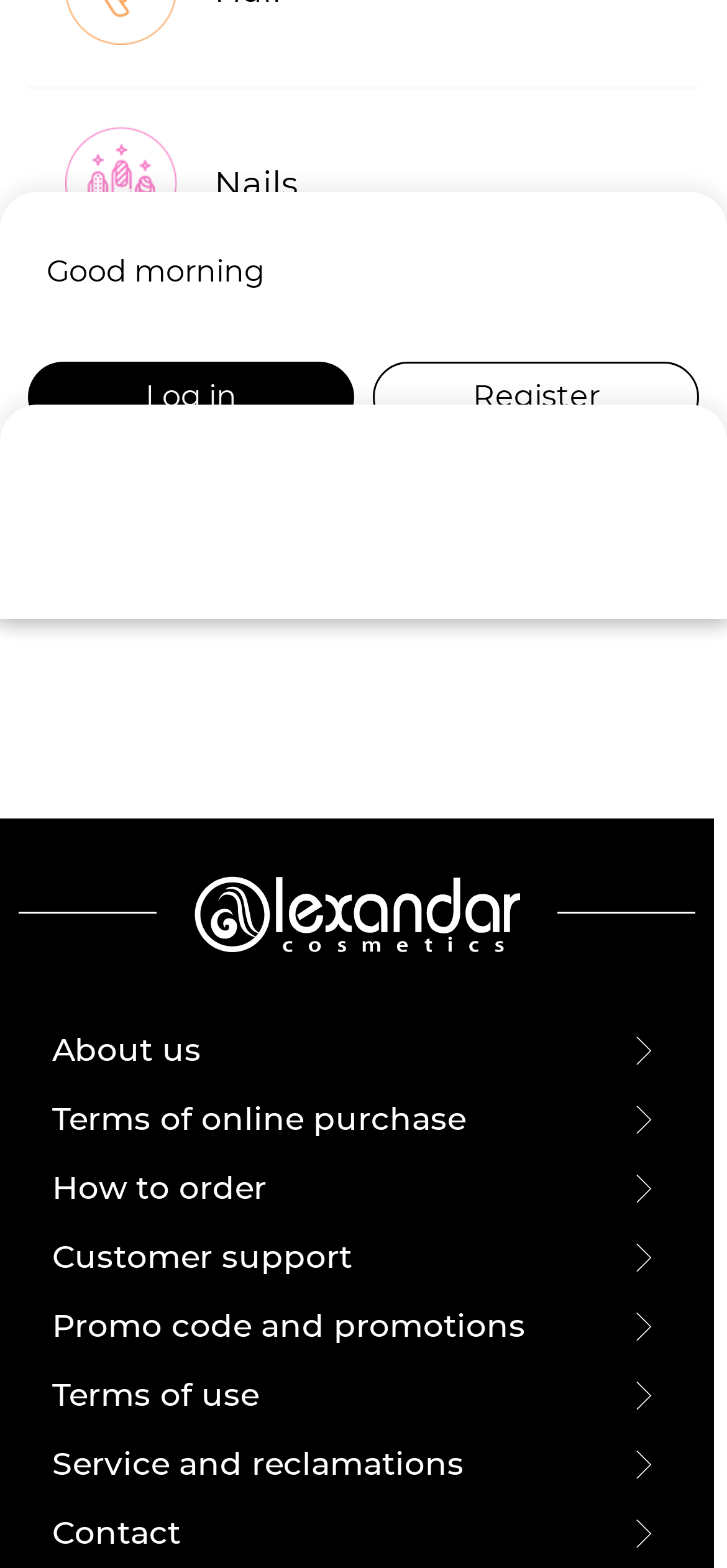Please find the bounding box for the UI element described by: "Docs".

None